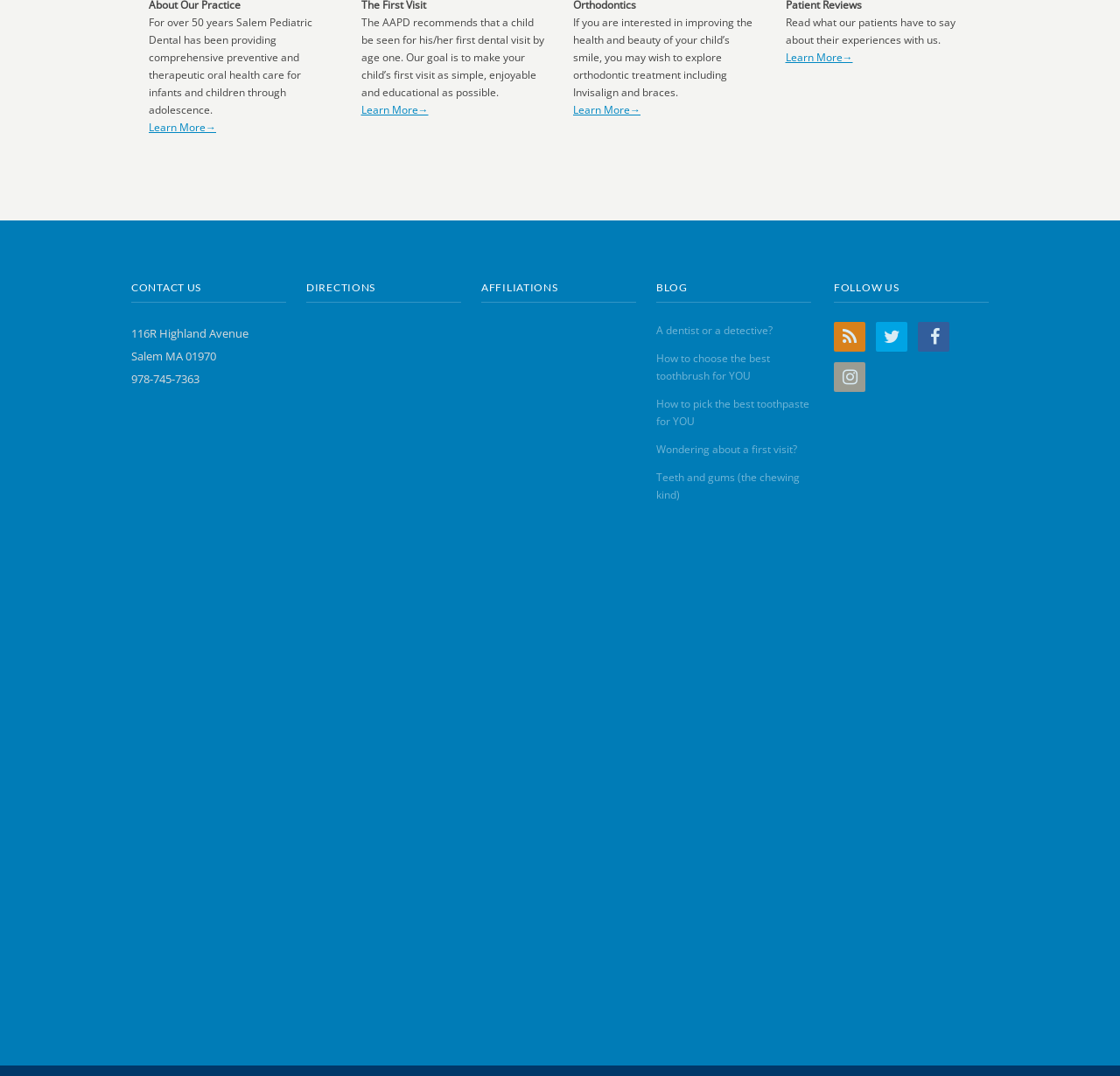Reply to the question below using a single word or brief phrase:
How many blog posts are listed on the webpage?

5